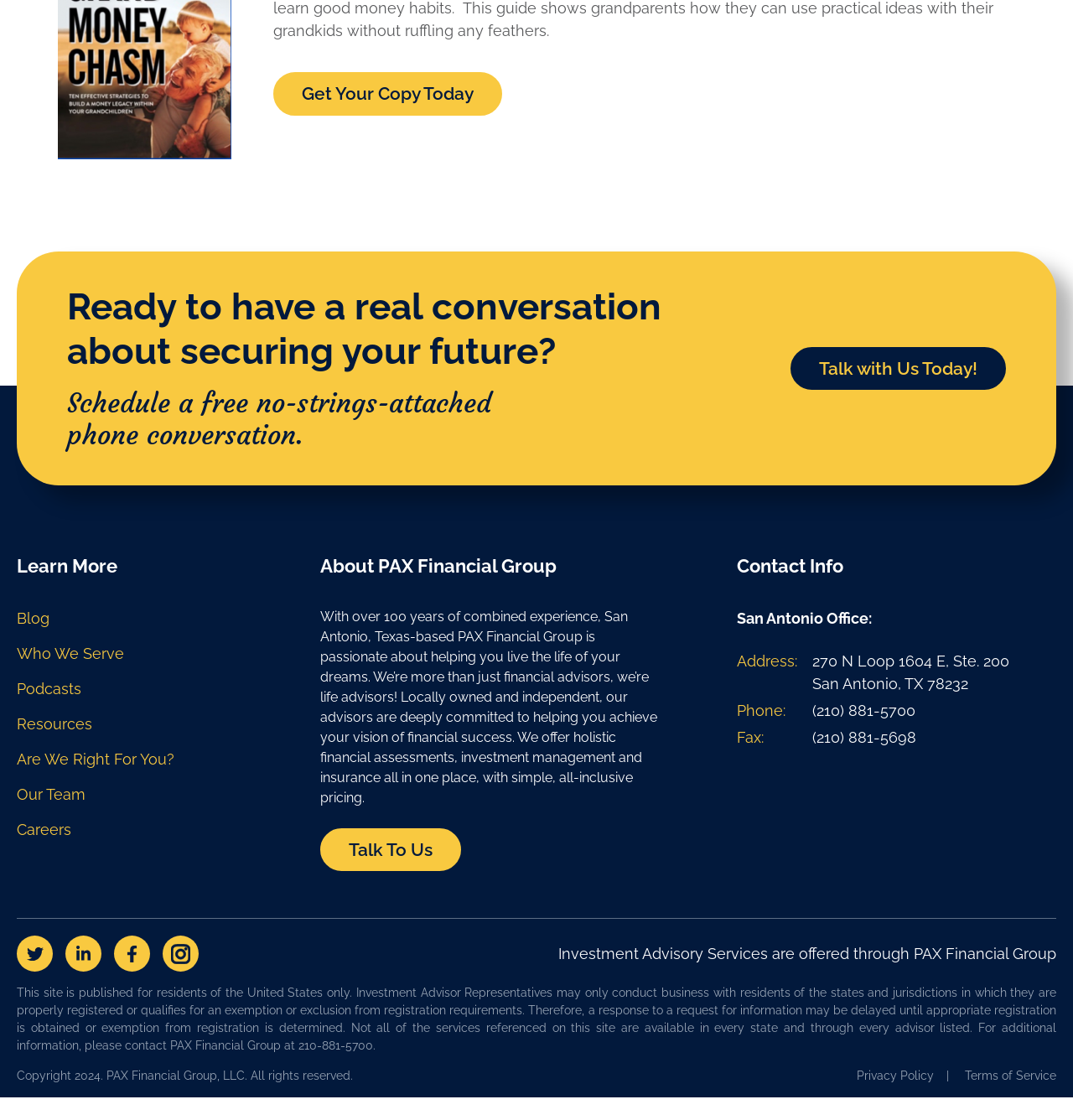What is the main service offered by PAX Financial Group?
Look at the image and answer with only one word or phrase.

Financial advisory services